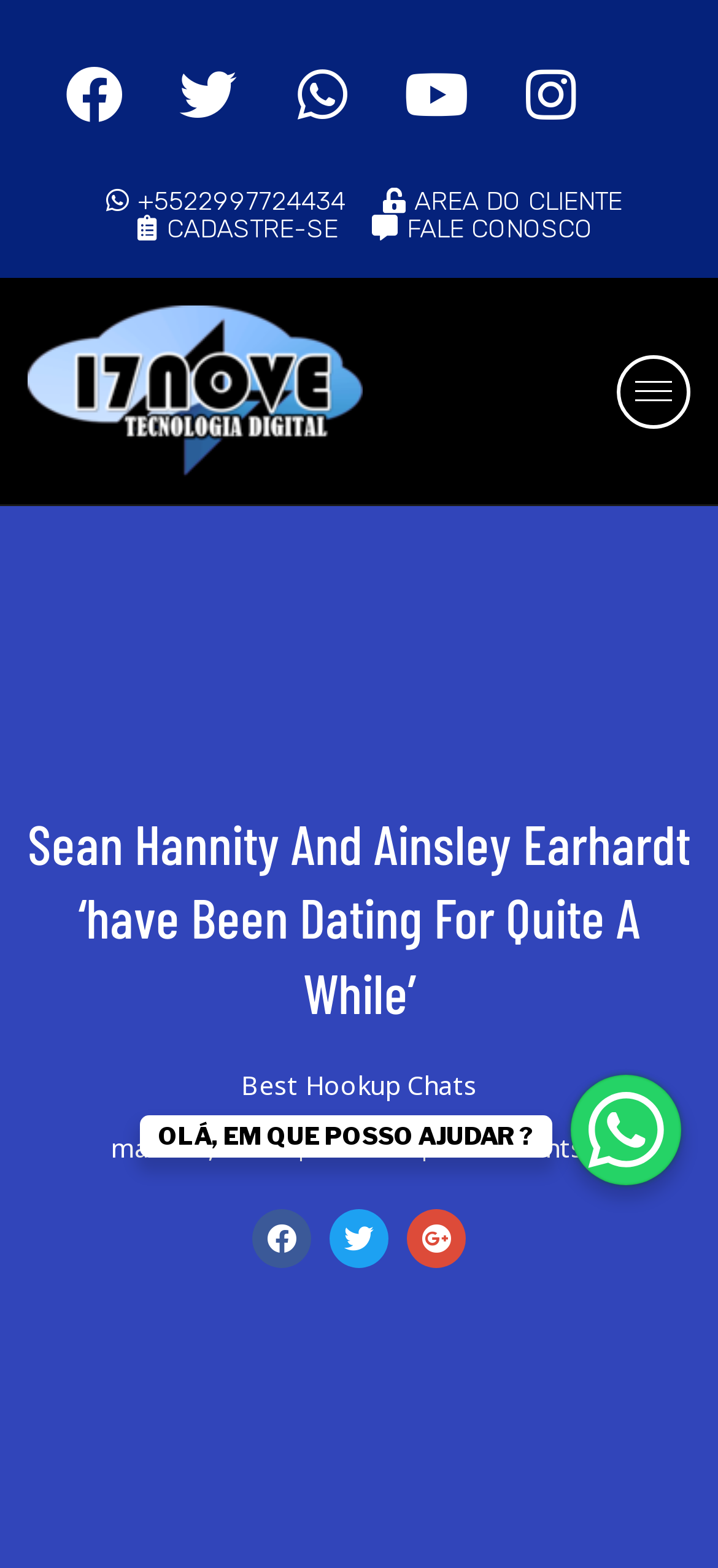Utilize the information from the image to answer the question in detail:
What is the date mentioned on the webpage?

I searched the webpage for a date and found 'maio 28, 2023' which is a date in Portuguese format.